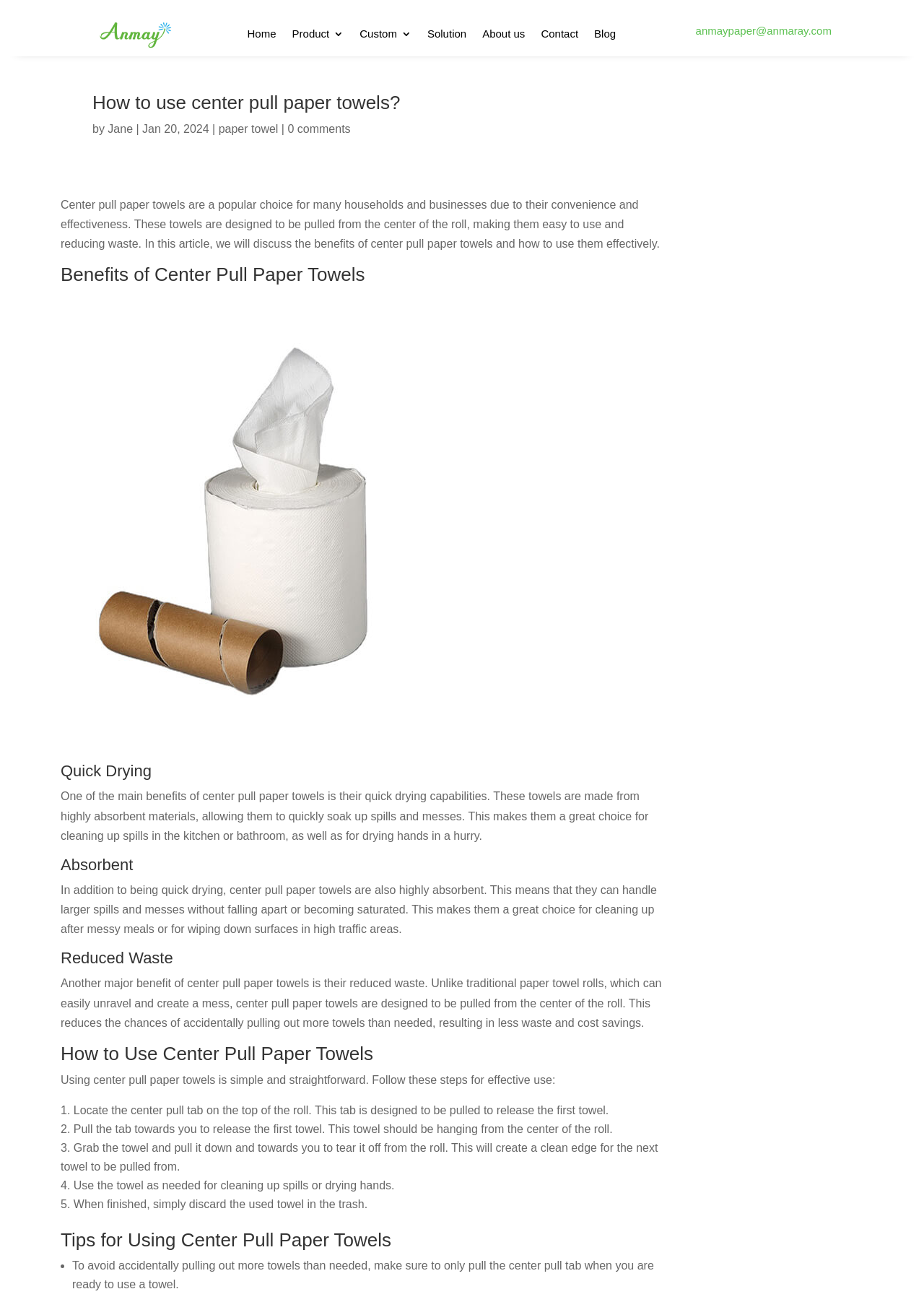How do you use a center pull paper towel? Based on the image, give a response in one word or a short phrase.

Pull the tab, tear off, and use